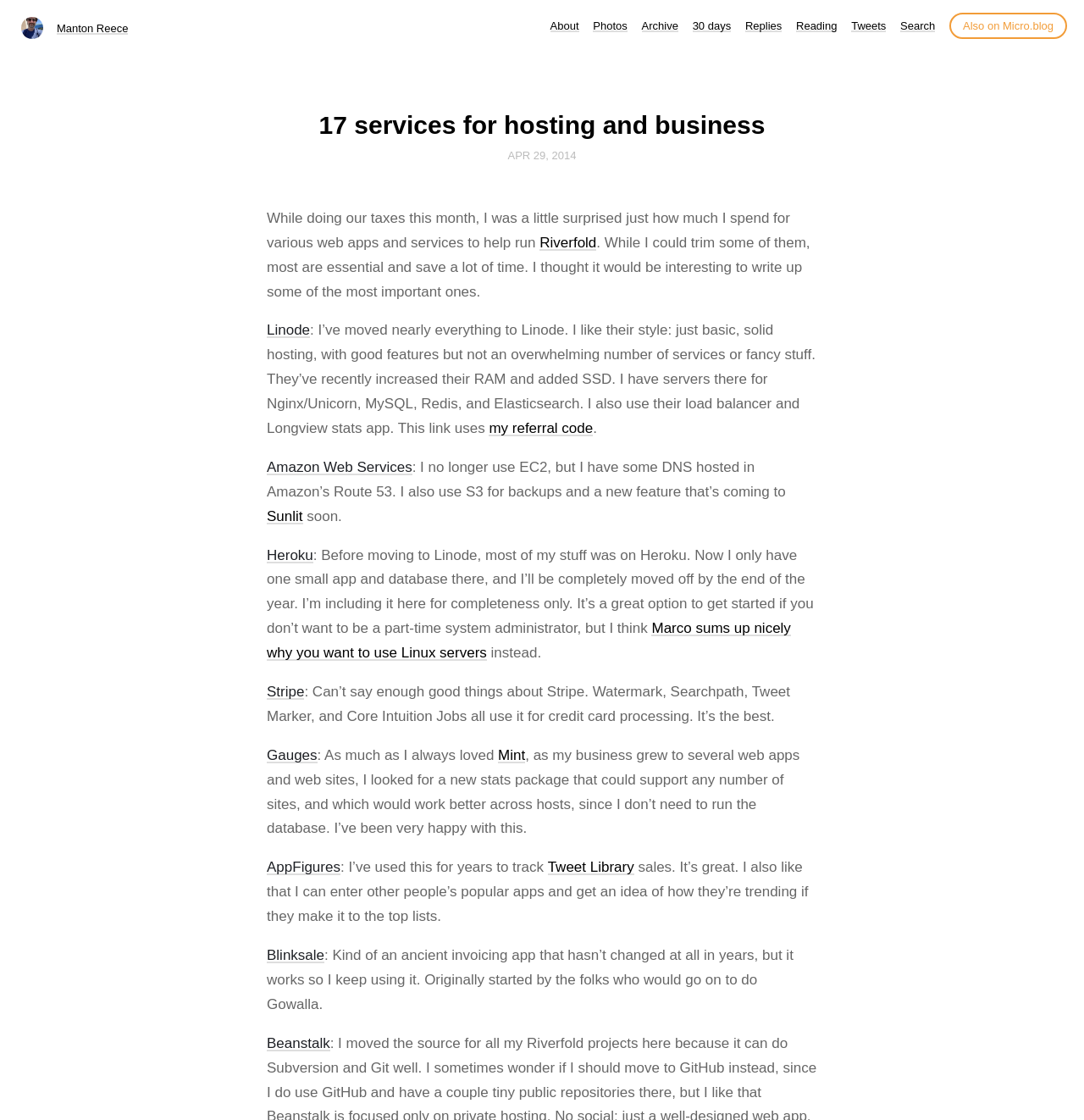How many services are mentioned?
Analyze the image and deliver a detailed answer to the question.

The heading '17 services for hosting and business' indicates that the webpage is about 17 services related to hosting and business, which are listed and described below.